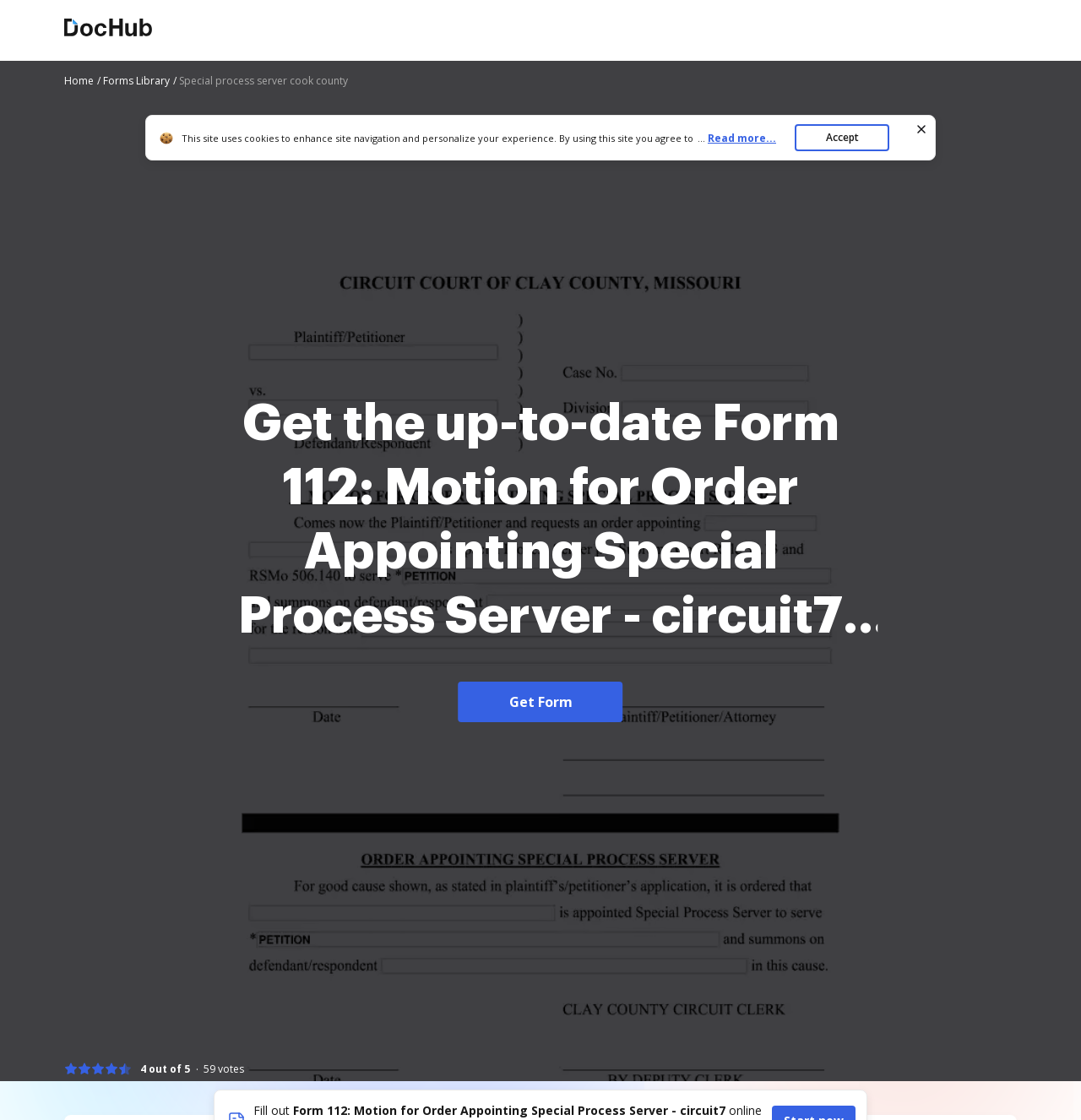Provide a brief response in the form of a single word or phrase:
How many people have voted for this form?

59